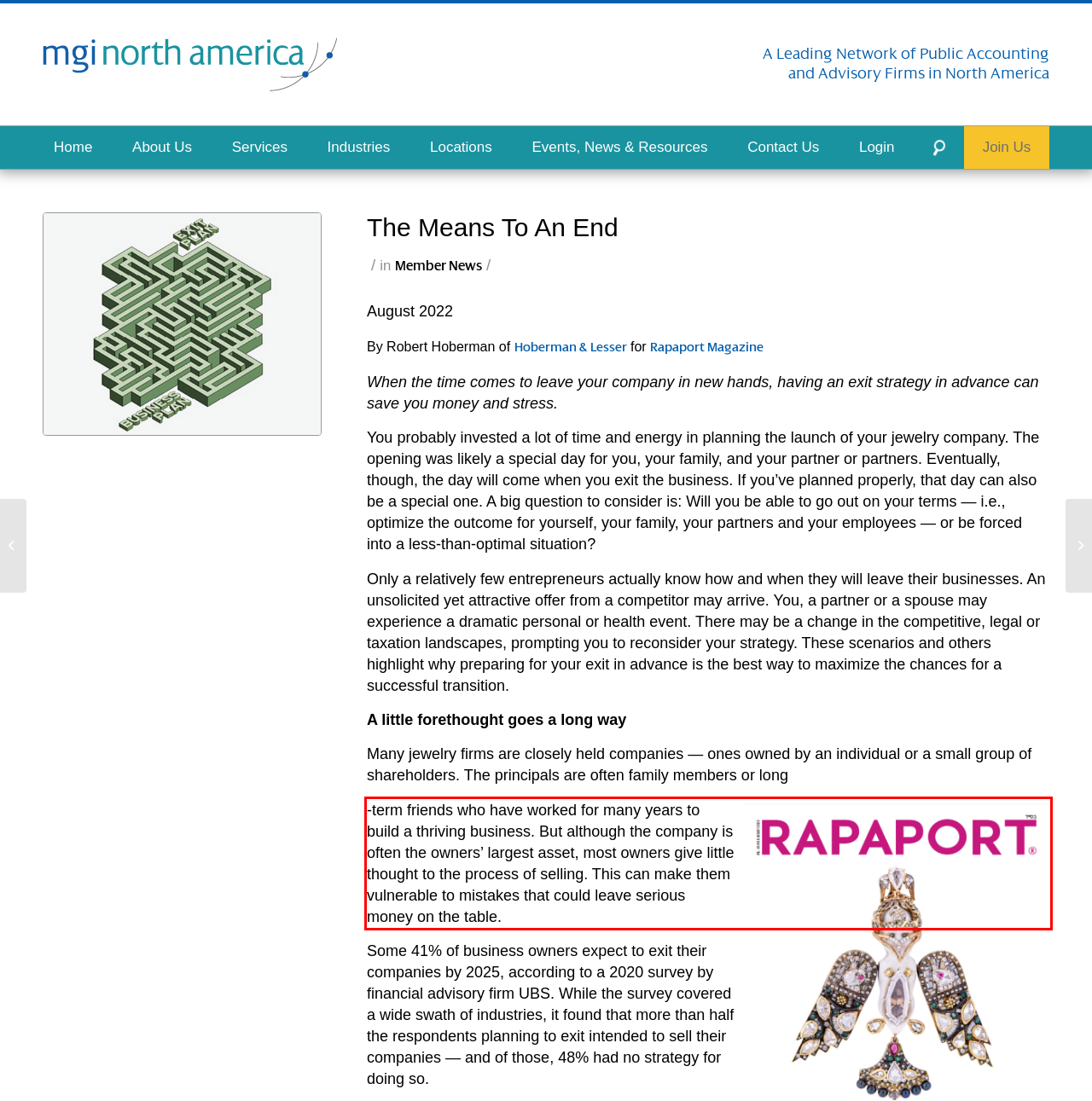Analyze the screenshot of the webpage that features a red bounding box and recognize the text content enclosed within this red bounding box.

-term friends who have worked for many years to build a thriving business. But although the company is often the owners’ largest asset, most owners give little thought to the process of selling. This can make them vulnerable to mistakes that could leave serious money on the table.